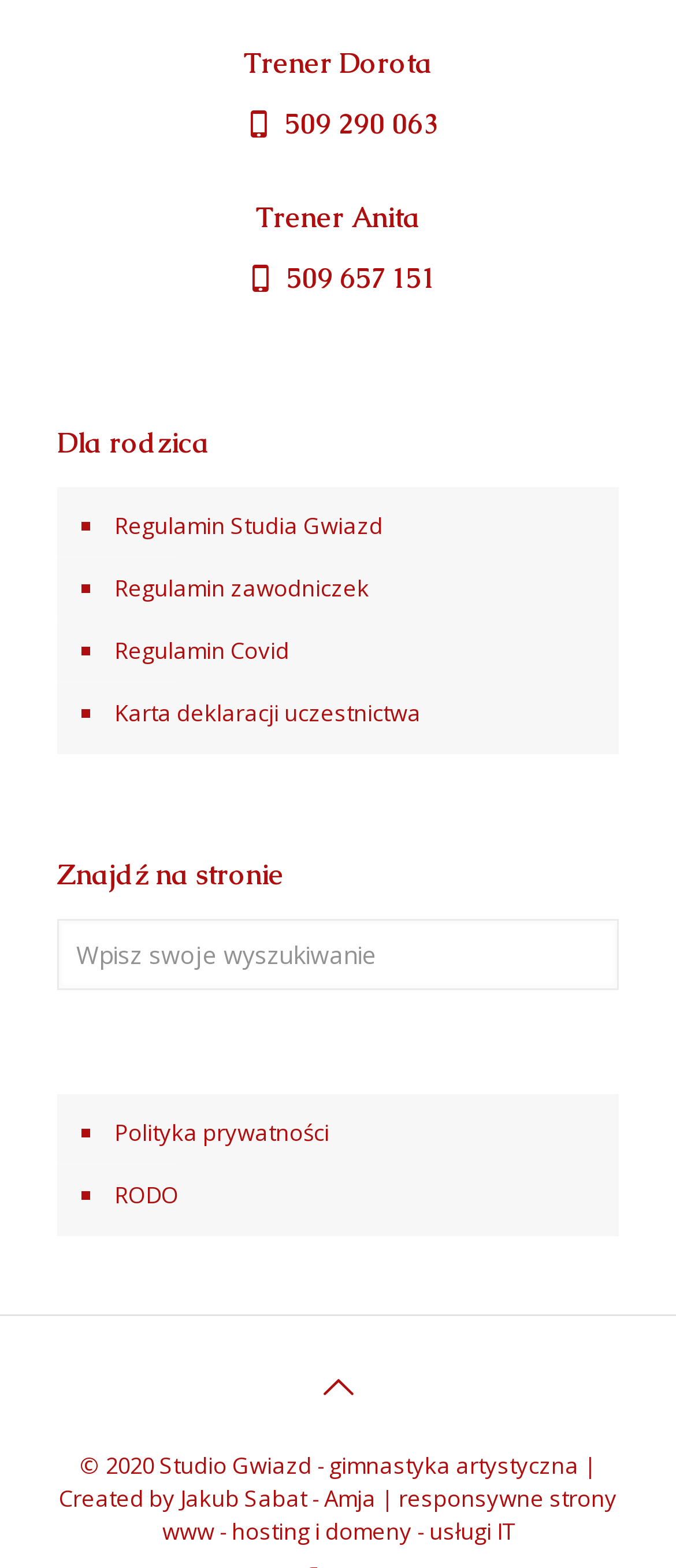Given the element description: "RODO", predict the bounding box coordinates of the UI element it refers to, using four float numbers between 0 and 1, i.e., [left, top, right, bottom].

[0.162, 0.743, 0.89, 0.783]